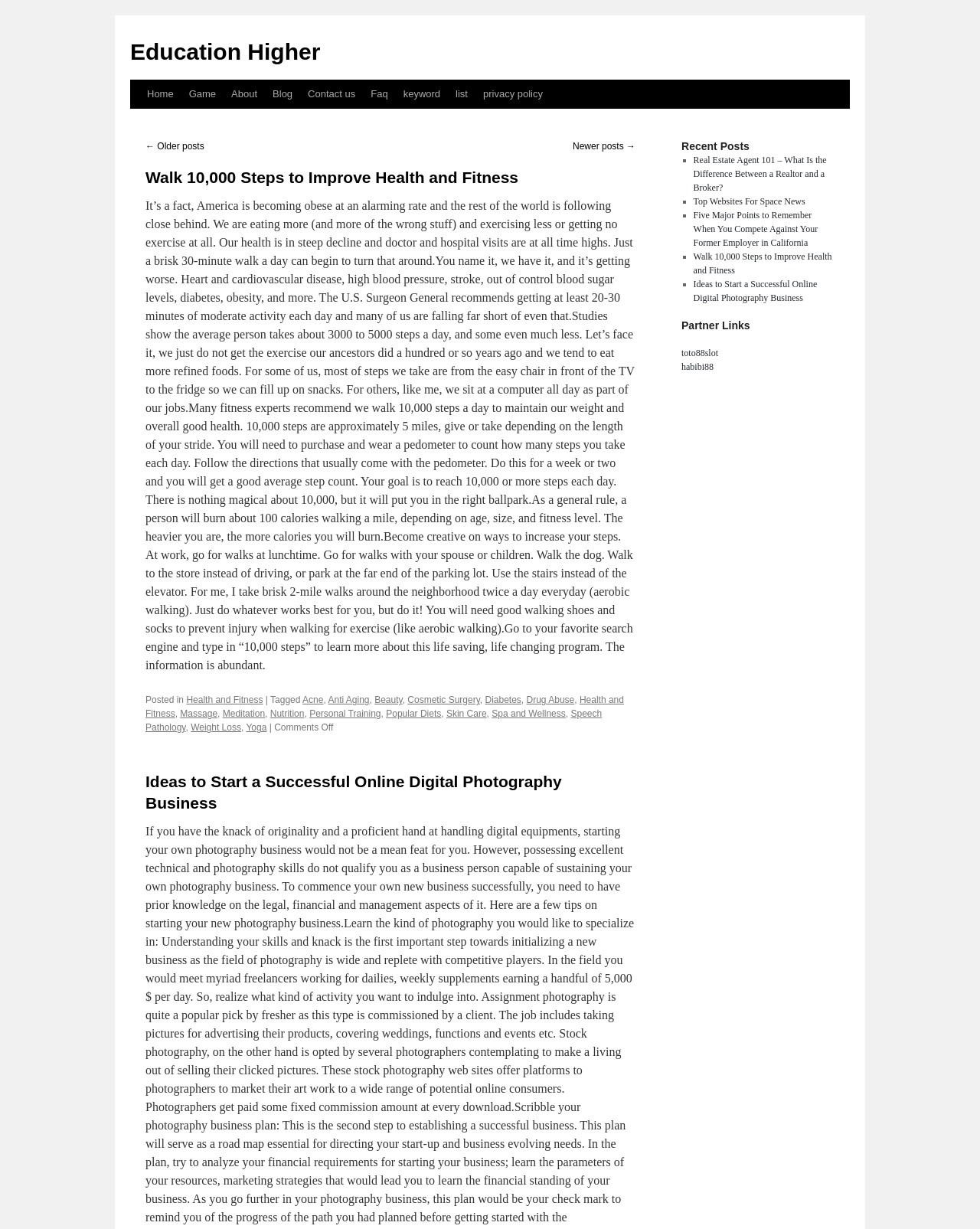Given the description Top Websites For Space News, predict the bounding box coordinates of the UI element. Ensure the coordinates are in the format (top-left x, top-left y, bottom-right x, bottom-right y) and all values are between 0 and 1.

[0.707, 0.16, 0.822, 0.168]